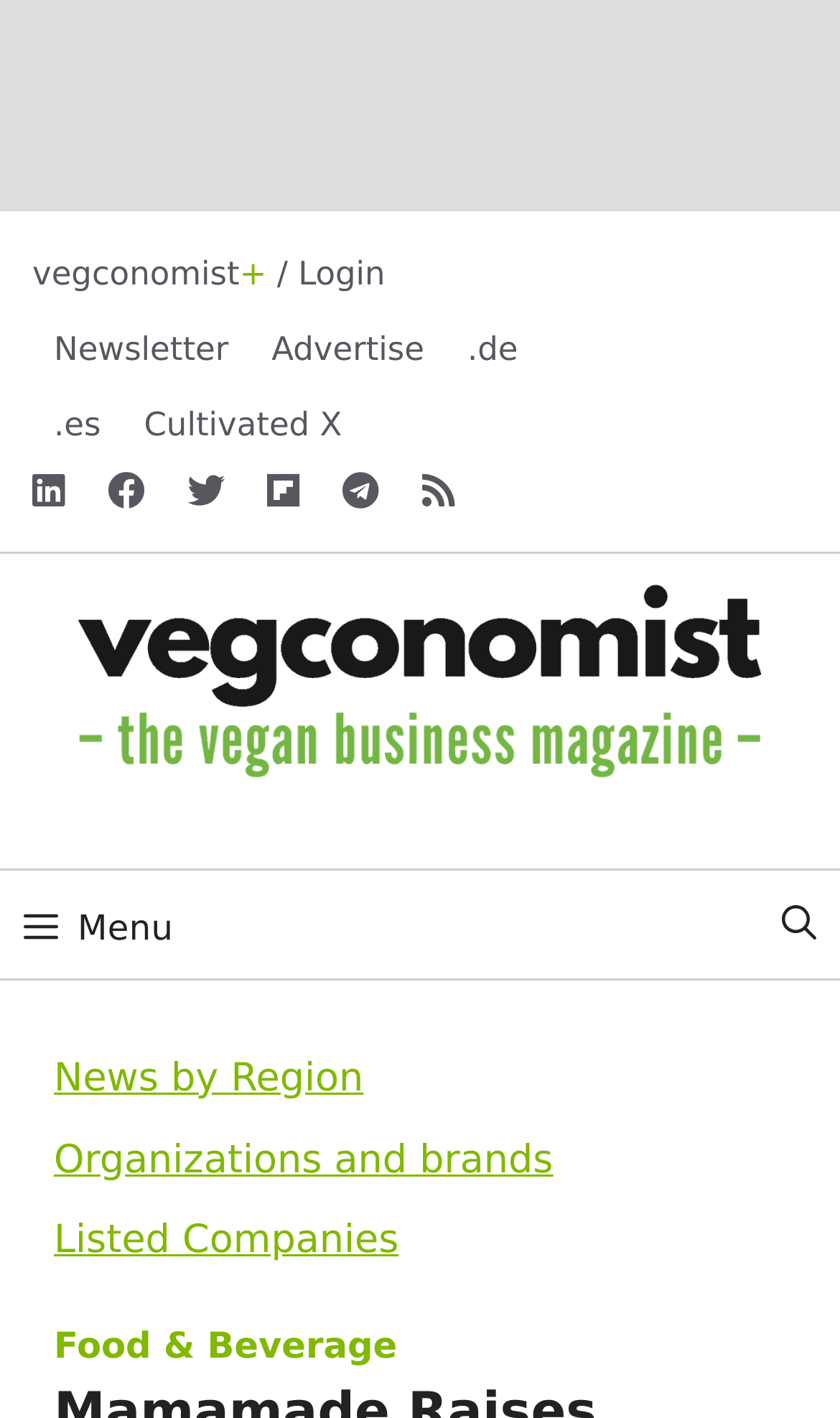How many links are there in the navigation section? Using the information from the screenshot, answer with a single word or phrase.

7